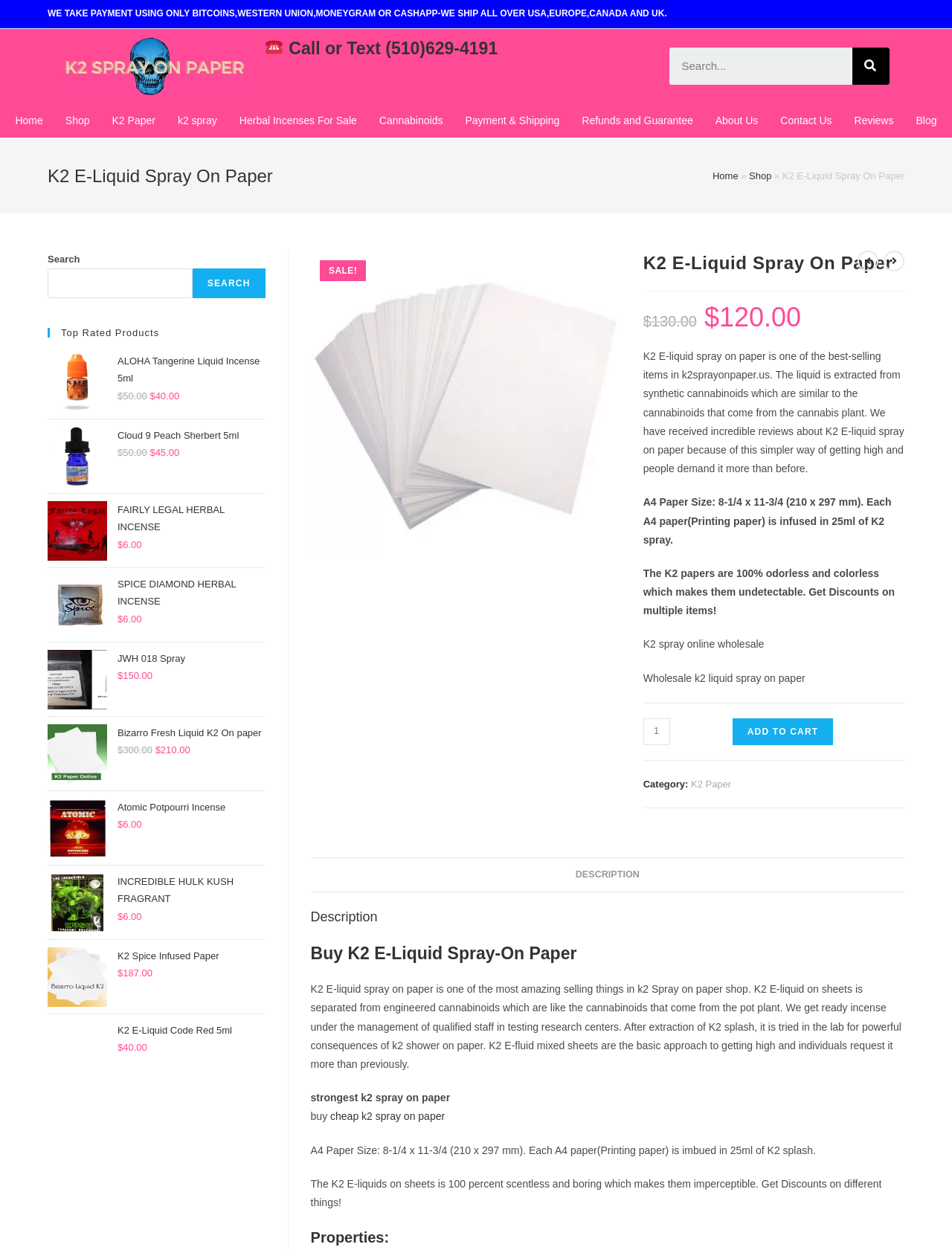Could you identify the text that serves as the heading for this webpage?

 Call or Text (510)629-4191